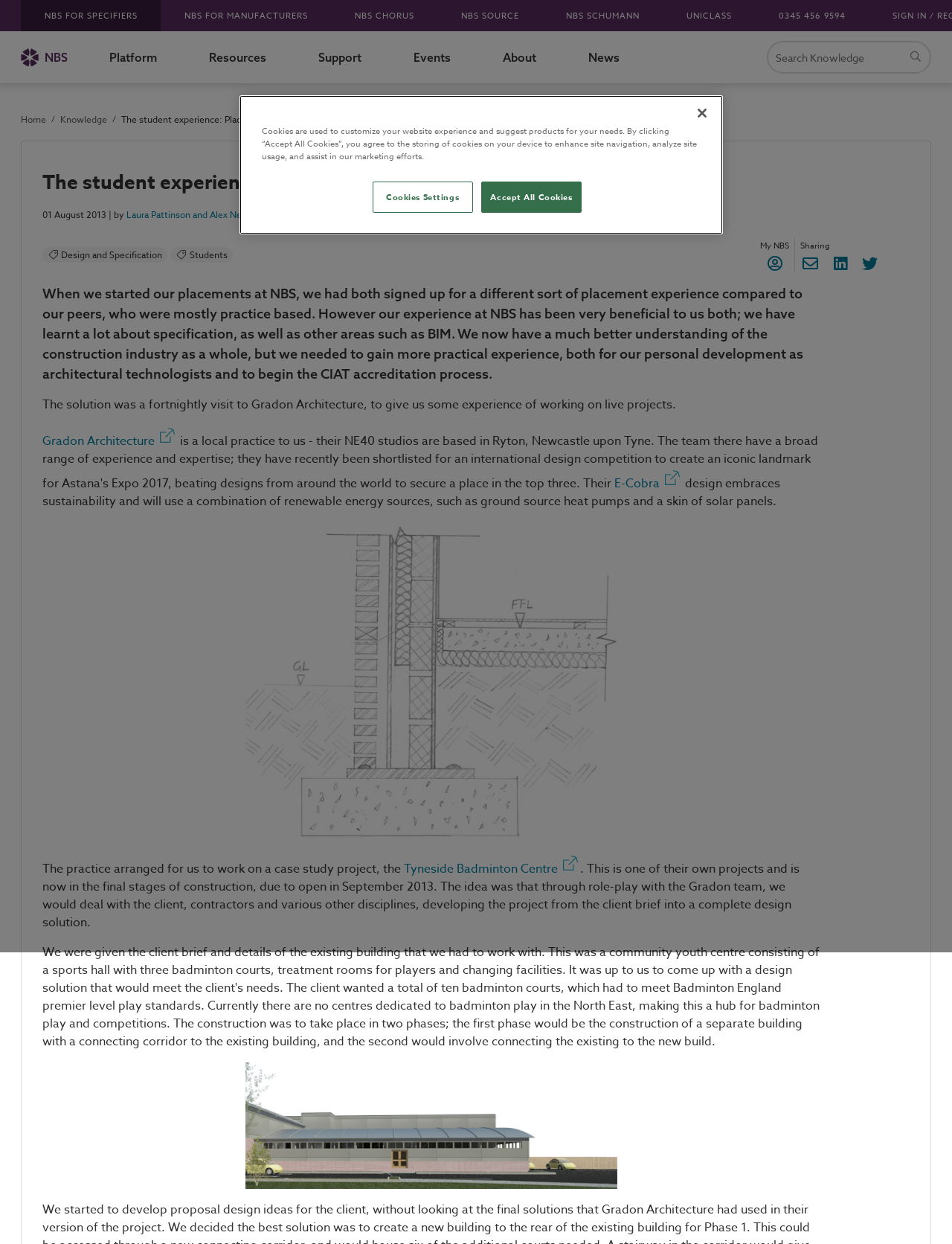Provide the bounding box coordinates of the HTML element described by the text: "Tyneside Badminton Centre". The coordinates should be in the format [left, top, right, bottom] with values between 0 and 1.

[0.424, 0.691, 0.589, 0.706]